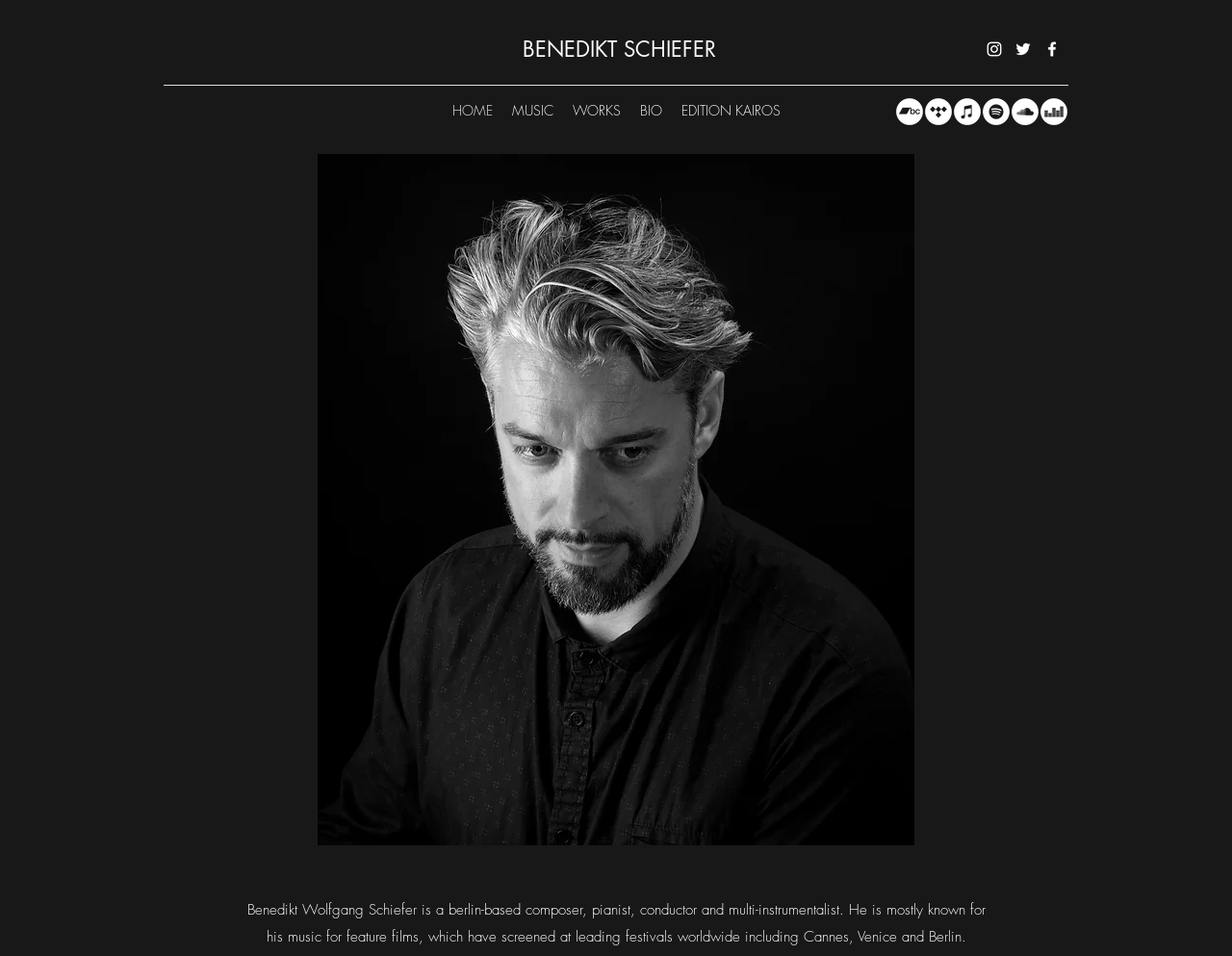What is the composer's name?
Based on the content of the image, thoroughly explain and answer the question.

The composer's name is obtained from the StaticText element 'BENEDIKT SCHIEFER' at the top of the webpage, which is likely the title or header of the webpage.